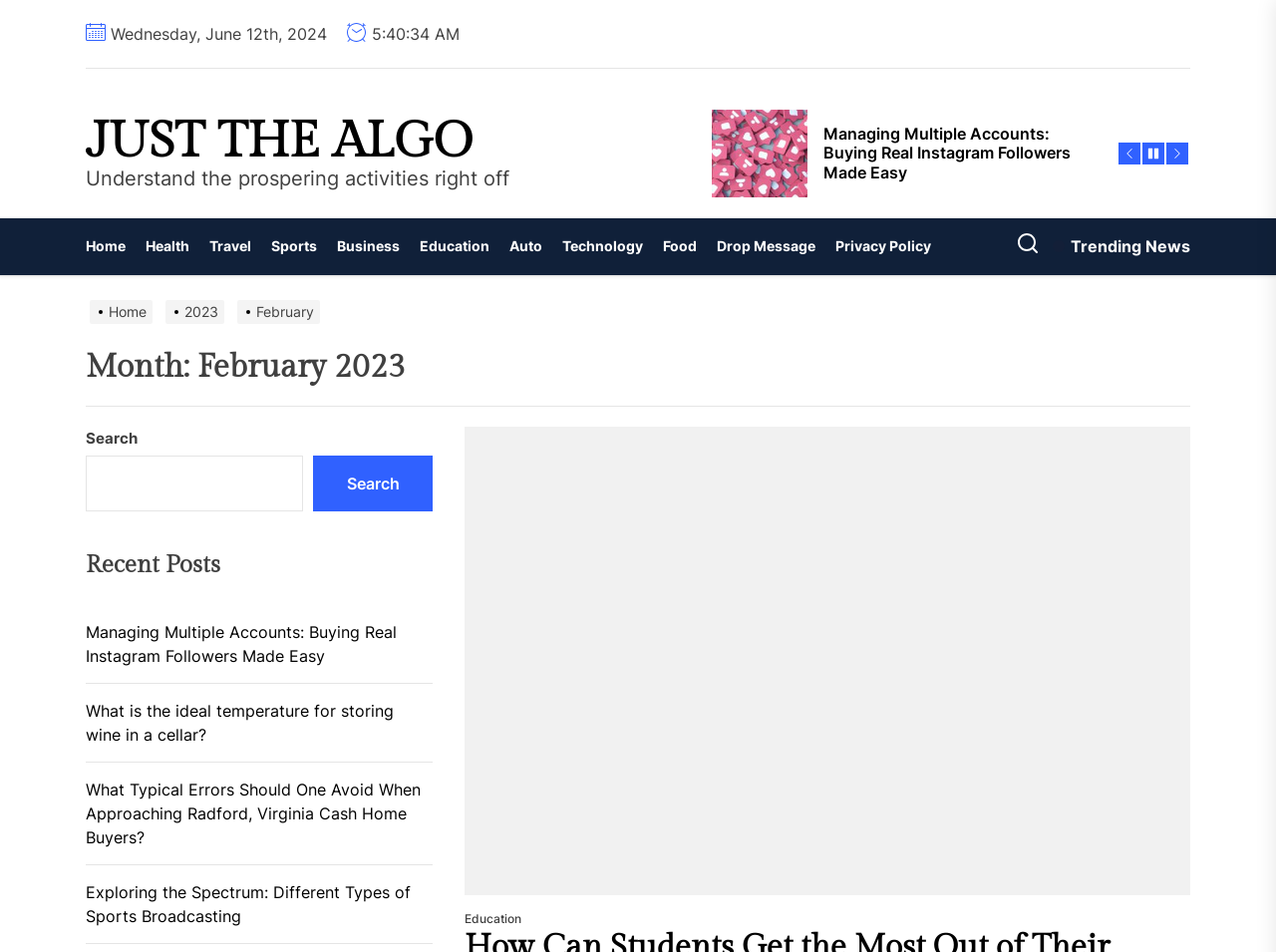Please locate the bounding box coordinates of the region I need to click to follow this instruction: "Click on the 'Trending News' button".

[0.825, 0.246, 0.933, 0.272]